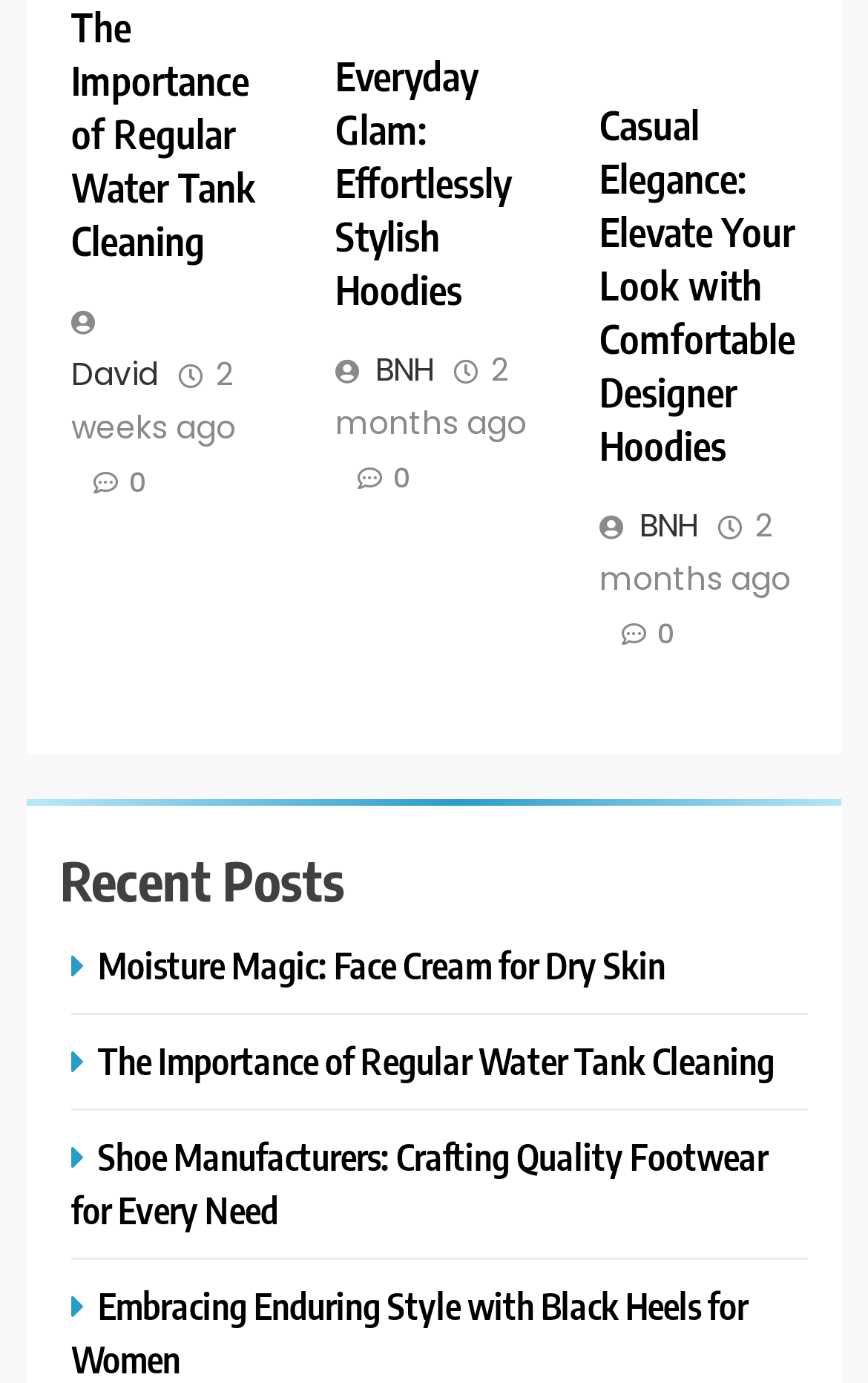Using the webpage screenshot and the element description 2 months ago, determine the bounding box coordinates. Specify the coordinates in the format (top-left x, top-left y, bottom-right x, bottom-right y) with values ranging from 0 to 1.

[0.69, 0.367, 0.911, 0.433]